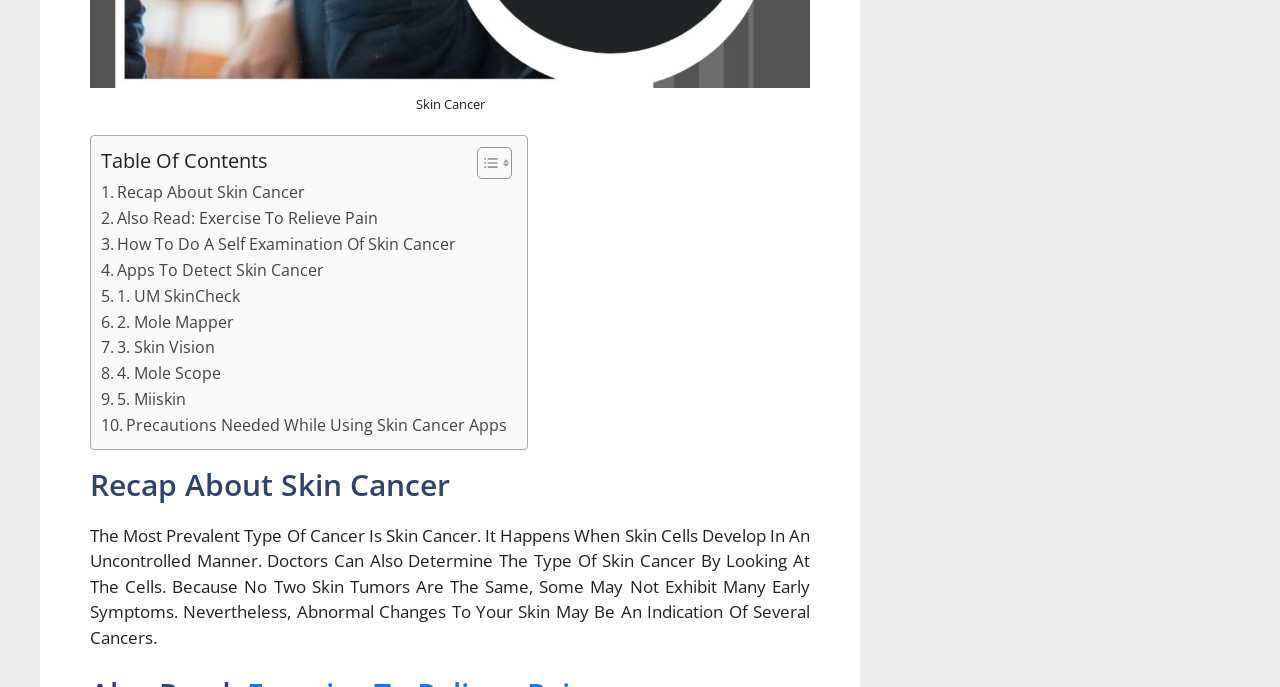Given the element description Theaters, predict the bounding box coordinates for the UI element in the webpage screenshot. The format should be (top-left x, top-left y, bottom-right x, bottom-right y), and the values should be between 0 and 1.

None